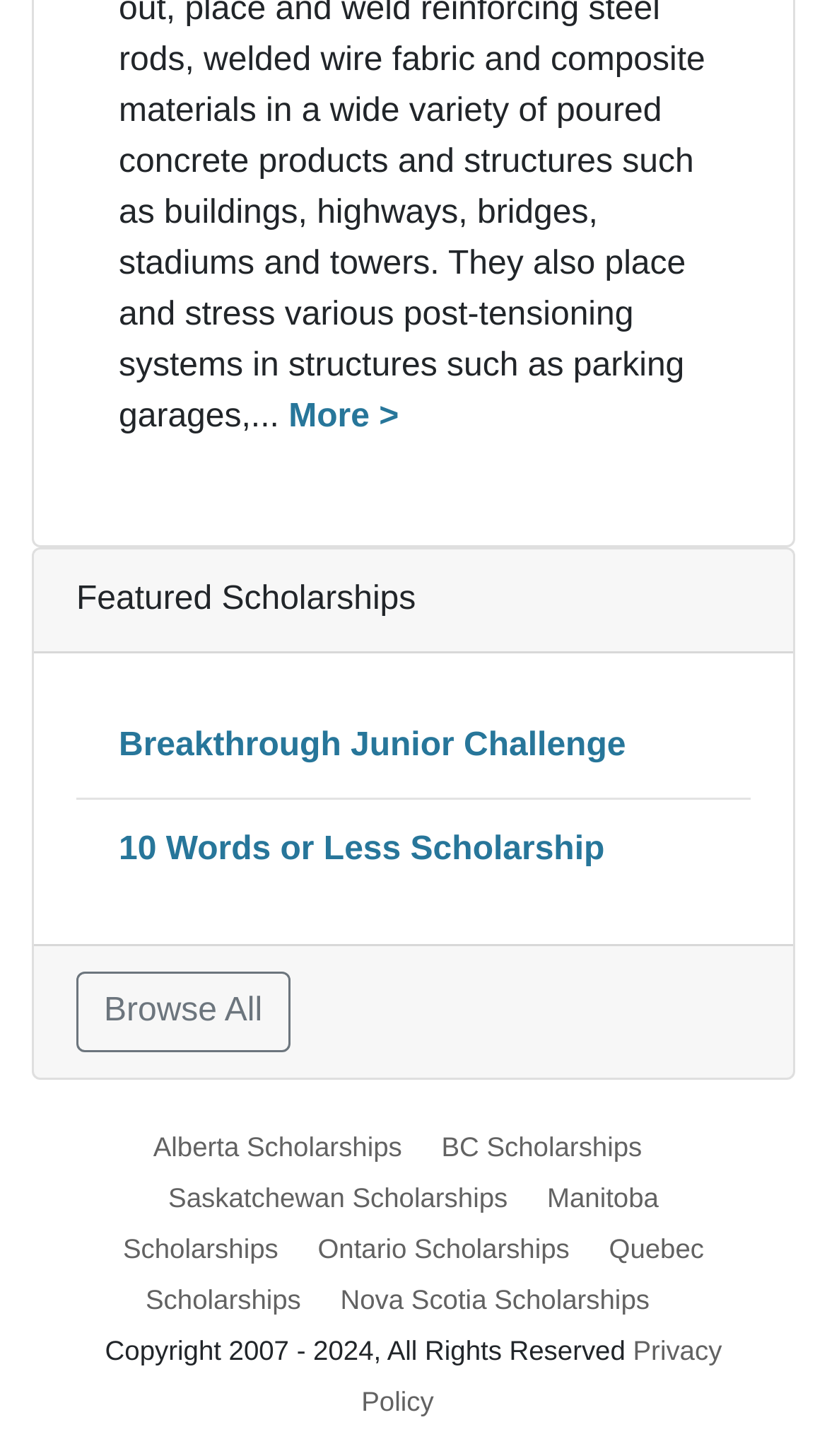What is the copyright year range?
Please provide a comprehensive and detailed answer to the question.

The webpage has a copyright notice at the bottom with the year range '2007 - 2024', indicating the years during which the content is protected by copyright.